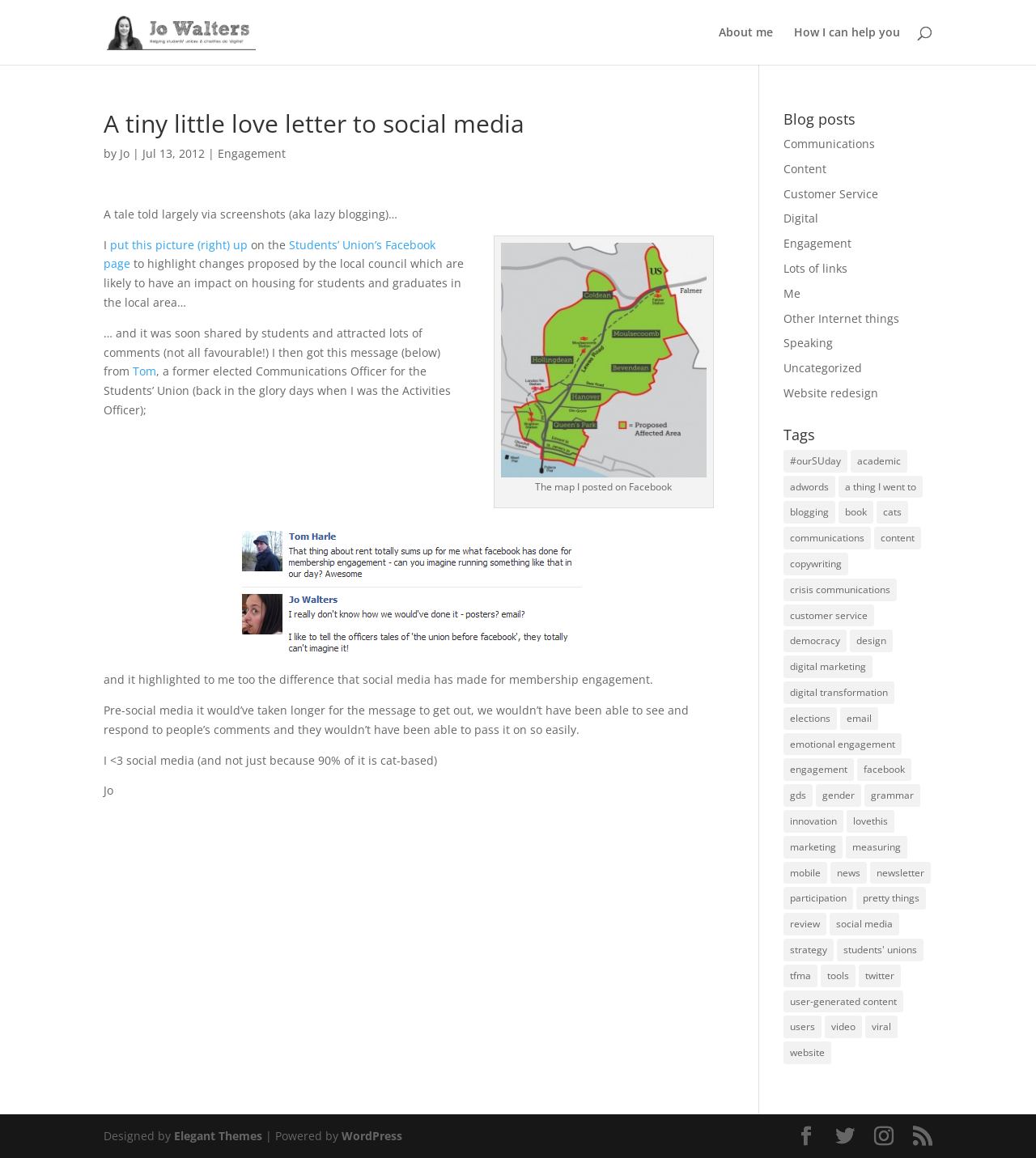Identify the bounding box coordinates of the clickable region required to complete the instruction: "Click on the 'About me' link". The coordinates should be given as four float numbers within the range of 0 and 1, i.e., [left, top, right, bottom].

[0.694, 0.023, 0.746, 0.056]